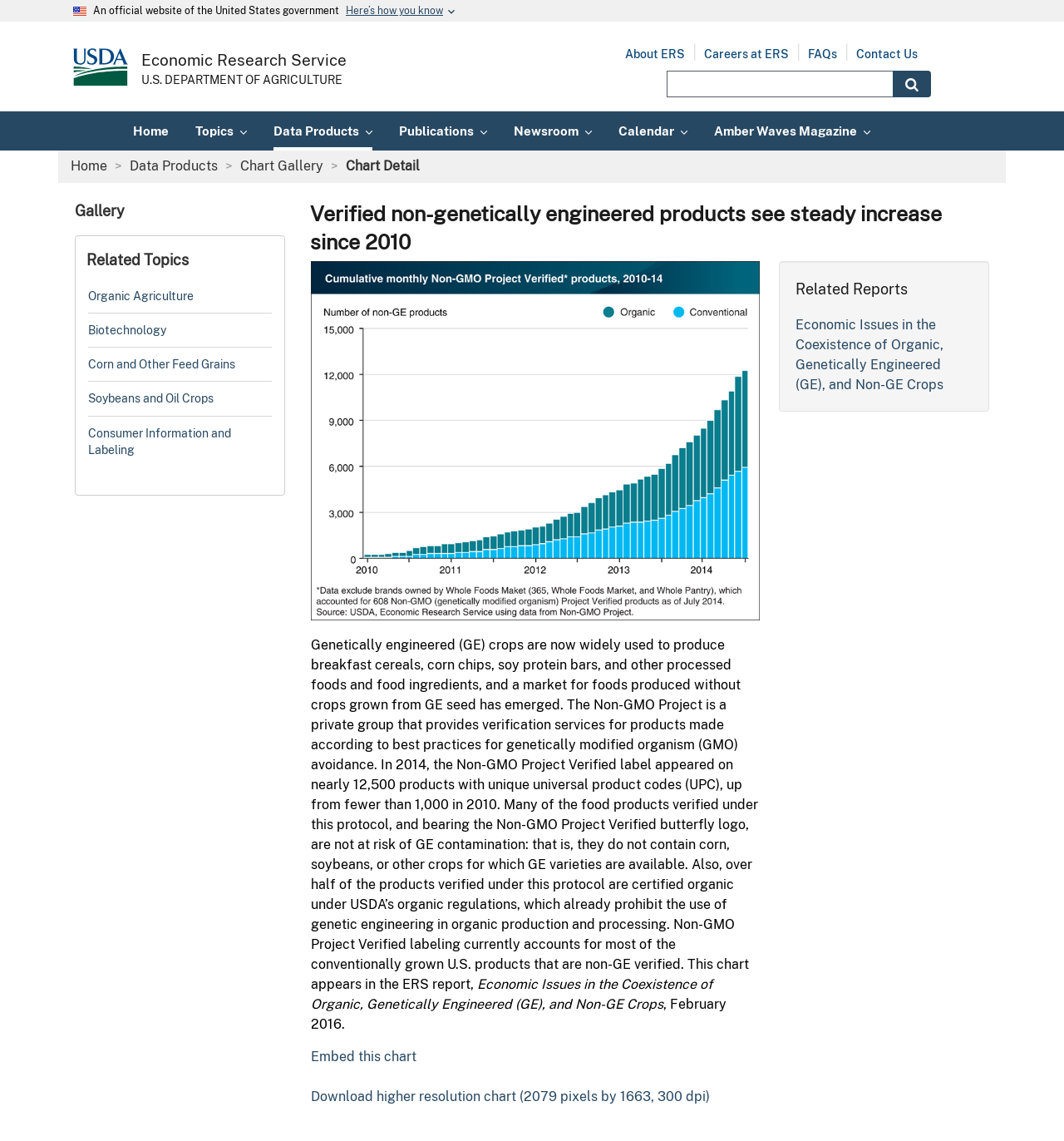Please find the bounding box coordinates for the clickable element needed to perform this instruction: "View the Chart Gallery".

[0.226, 0.139, 0.304, 0.153]